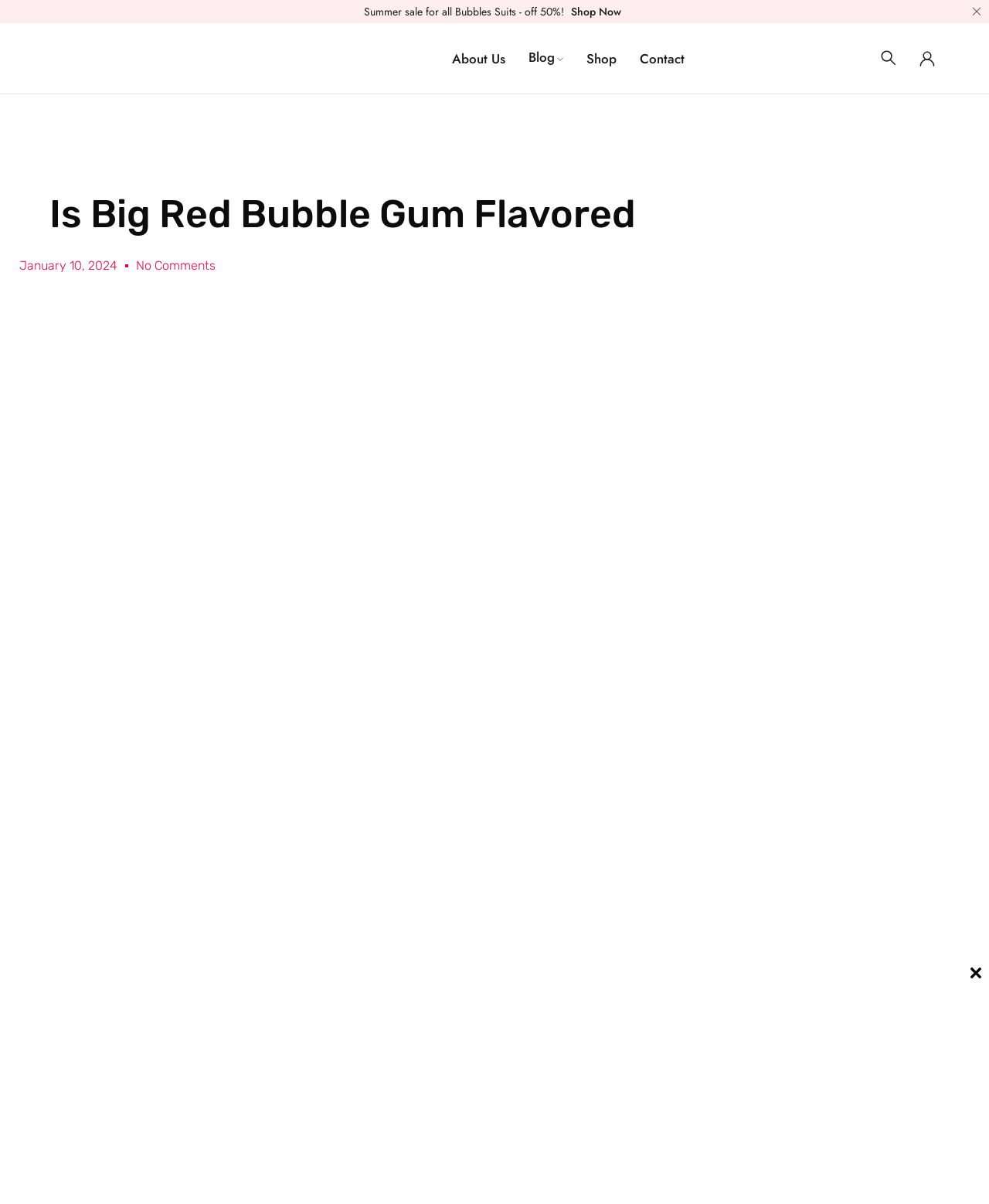Please specify the bounding box coordinates of the clickable region necessary for completing the following instruction: "Login to the website". The coordinates must consist of four float numbers between 0 and 1, i.e., [left, top, right, bottom].

None